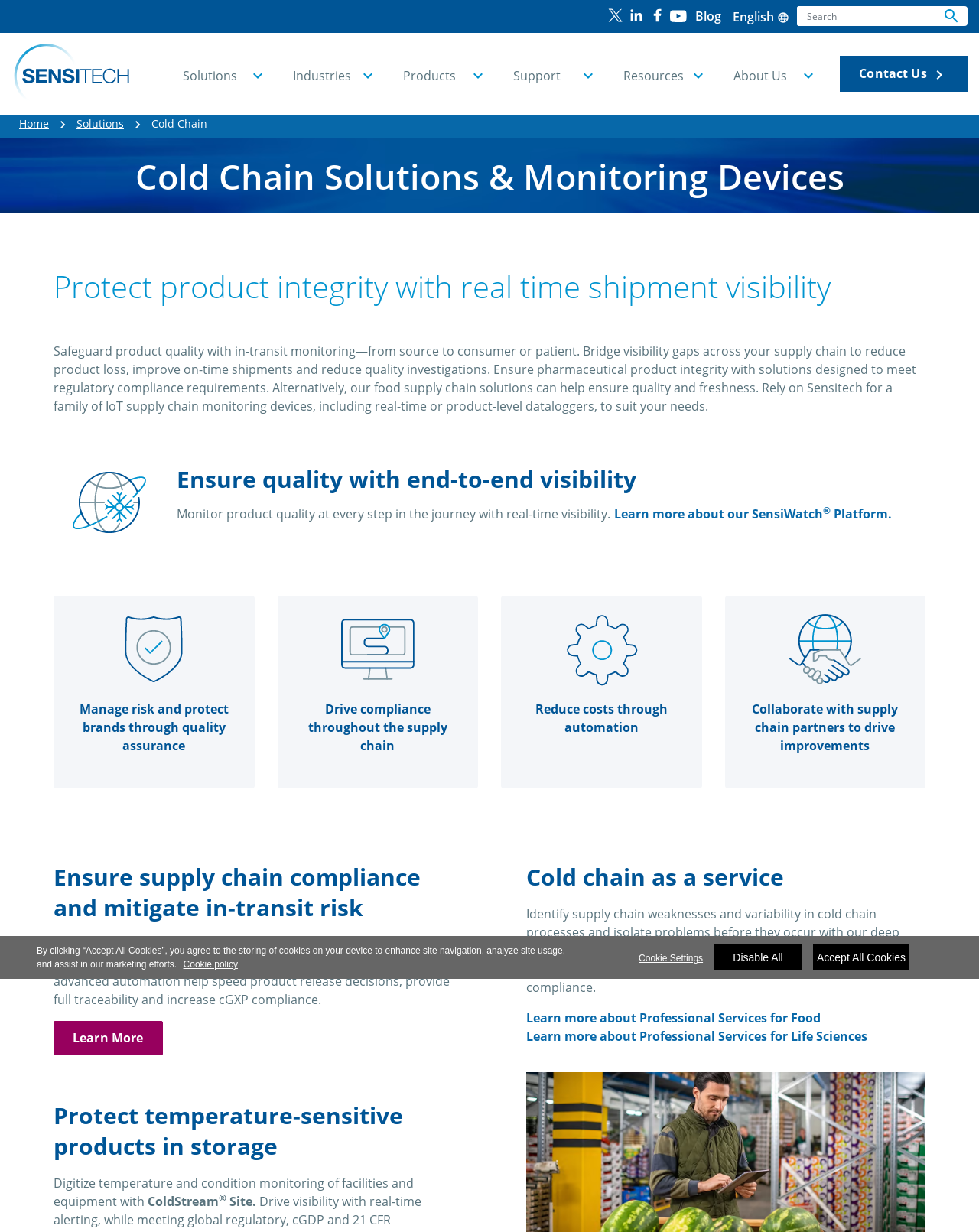Find and indicate the bounding box coordinates of the region you should select to follow the given instruction: "Learn more about our SensiWatch Platform".

[0.626, 0.409, 0.911, 0.425]